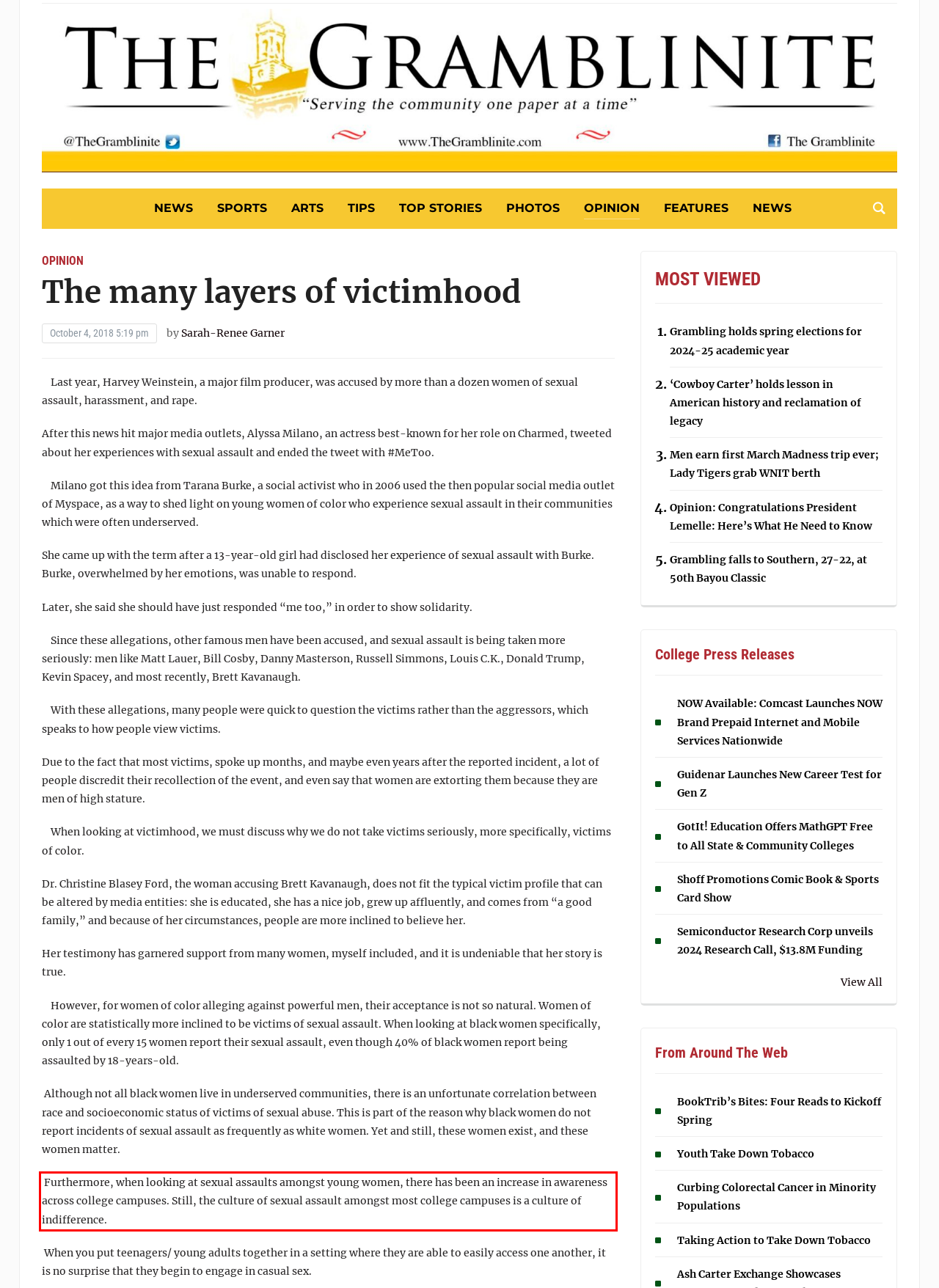Within the screenshot of the webpage, there is a red rectangle. Please recognize and generate the text content inside this red bounding box.

Furthermore, when looking at sexual assaults amongst young women, there has been an increase in awareness across college campuses. Still, the culture of sexual assault amongst most college campuses is a culture of indifference.